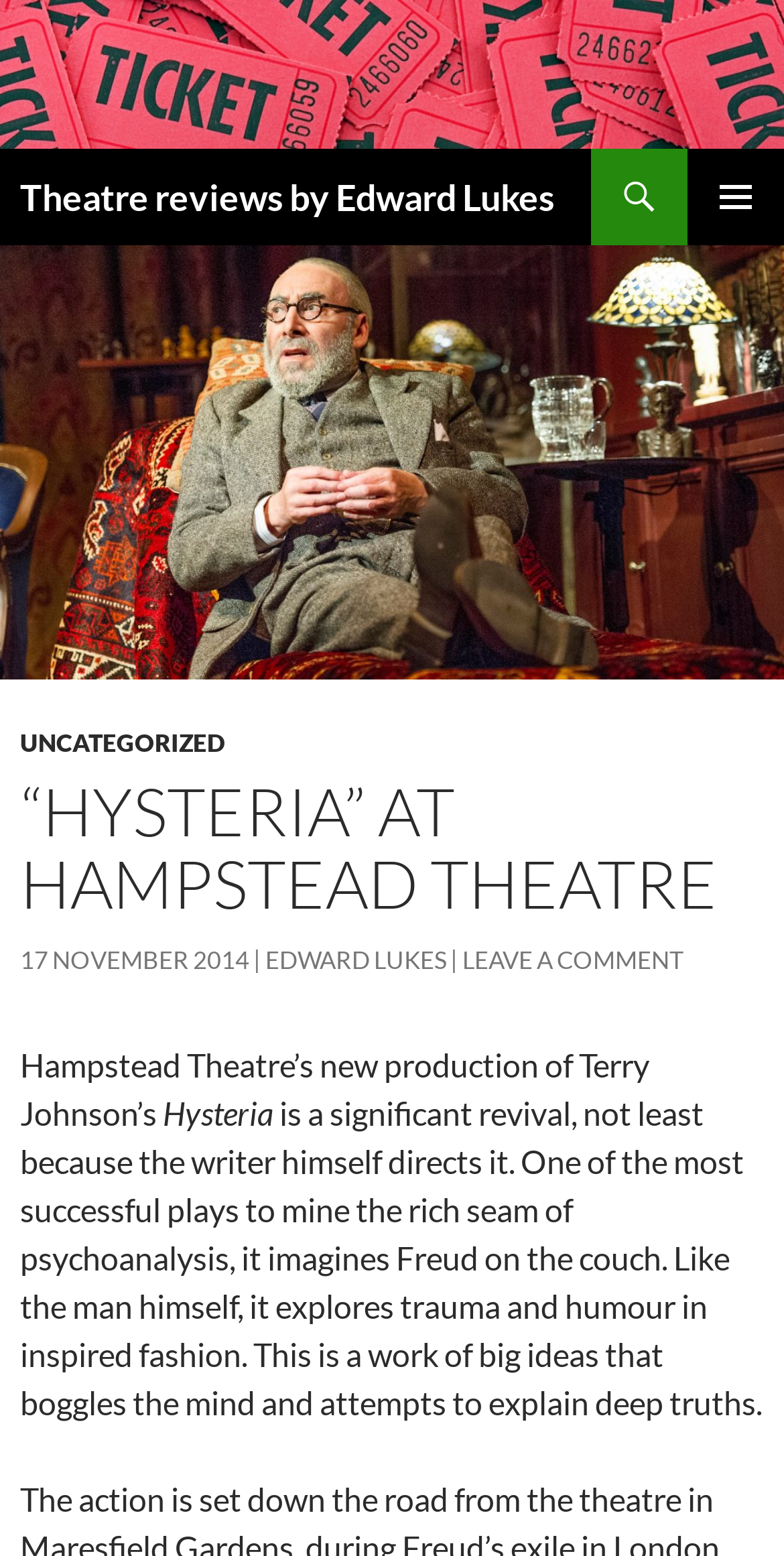Give a short answer to this question using one word or a phrase:
When was the article published?

17 November 2014